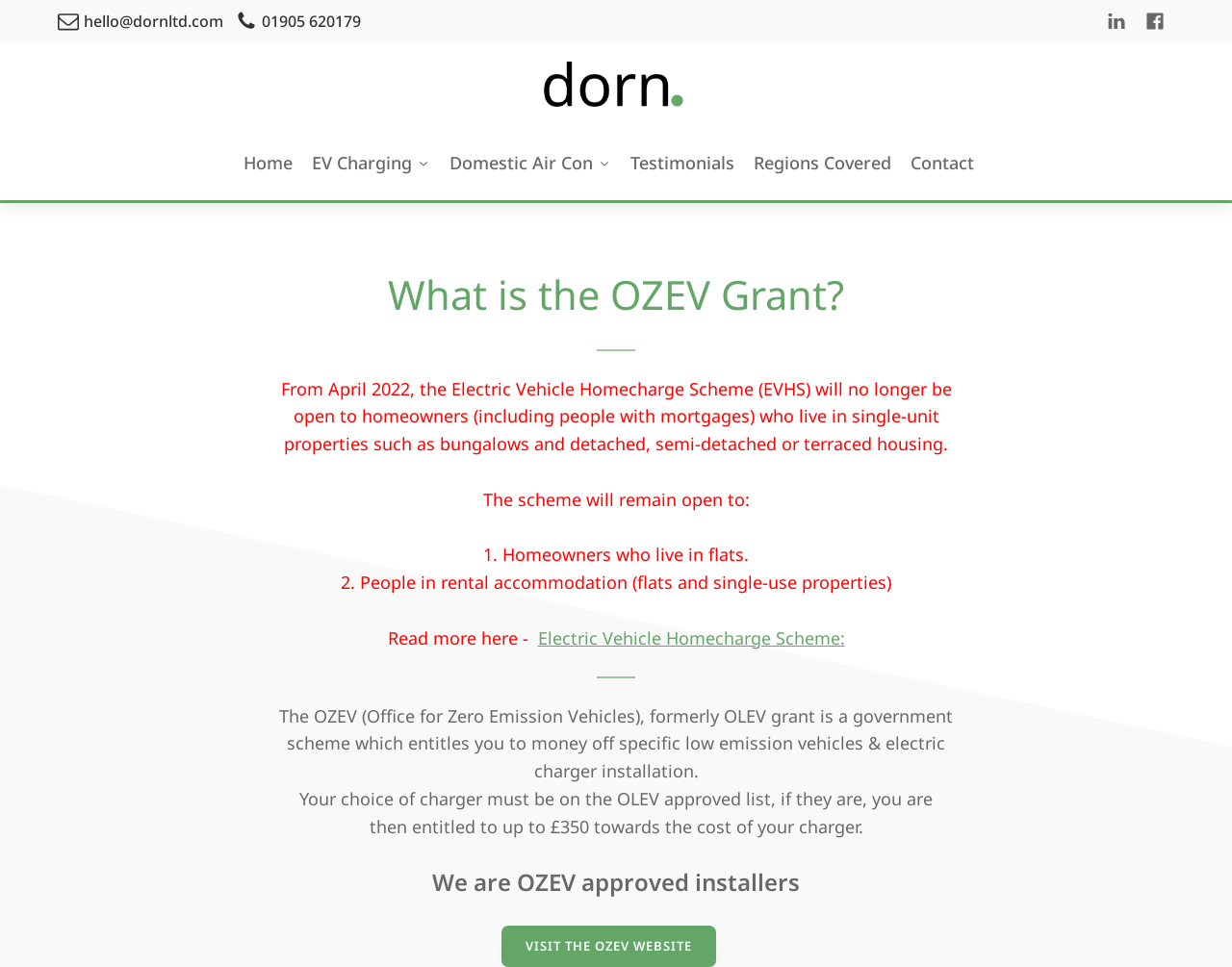Please find the bounding box coordinates of the element that must be clicked to perform the given instruction: "Call the phone number". The coordinates should be four float numbers from 0 to 1, i.e., [left, top, right, bottom].

[0.191, 0.01, 0.293, 0.034]